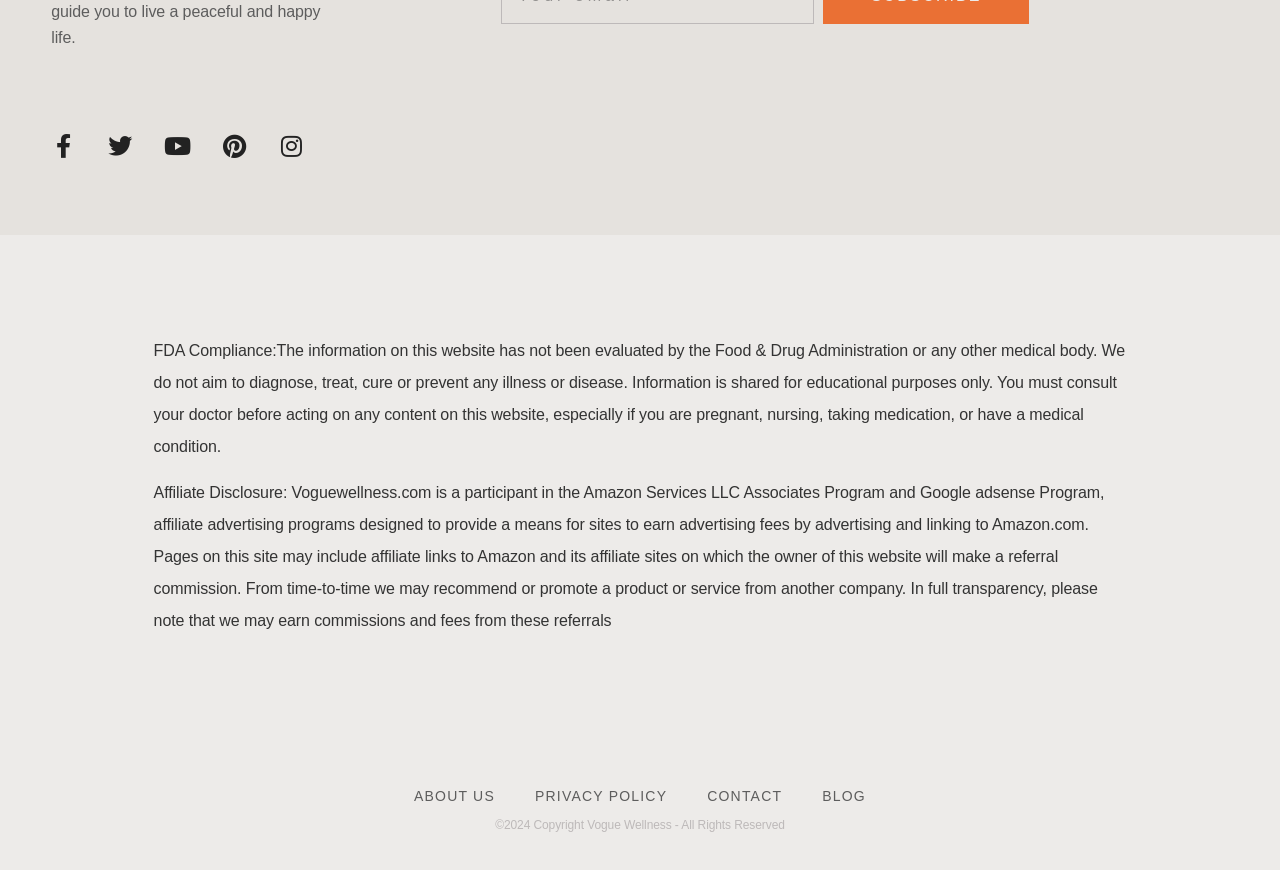Identify the bounding box coordinates of the clickable region required to complete the instruction: "Contact us". The coordinates should be given as four float numbers within the range of 0 and 1, i.e., [left, top, right, bottom].

[0.537, 0.9, 0.627, 0.932]